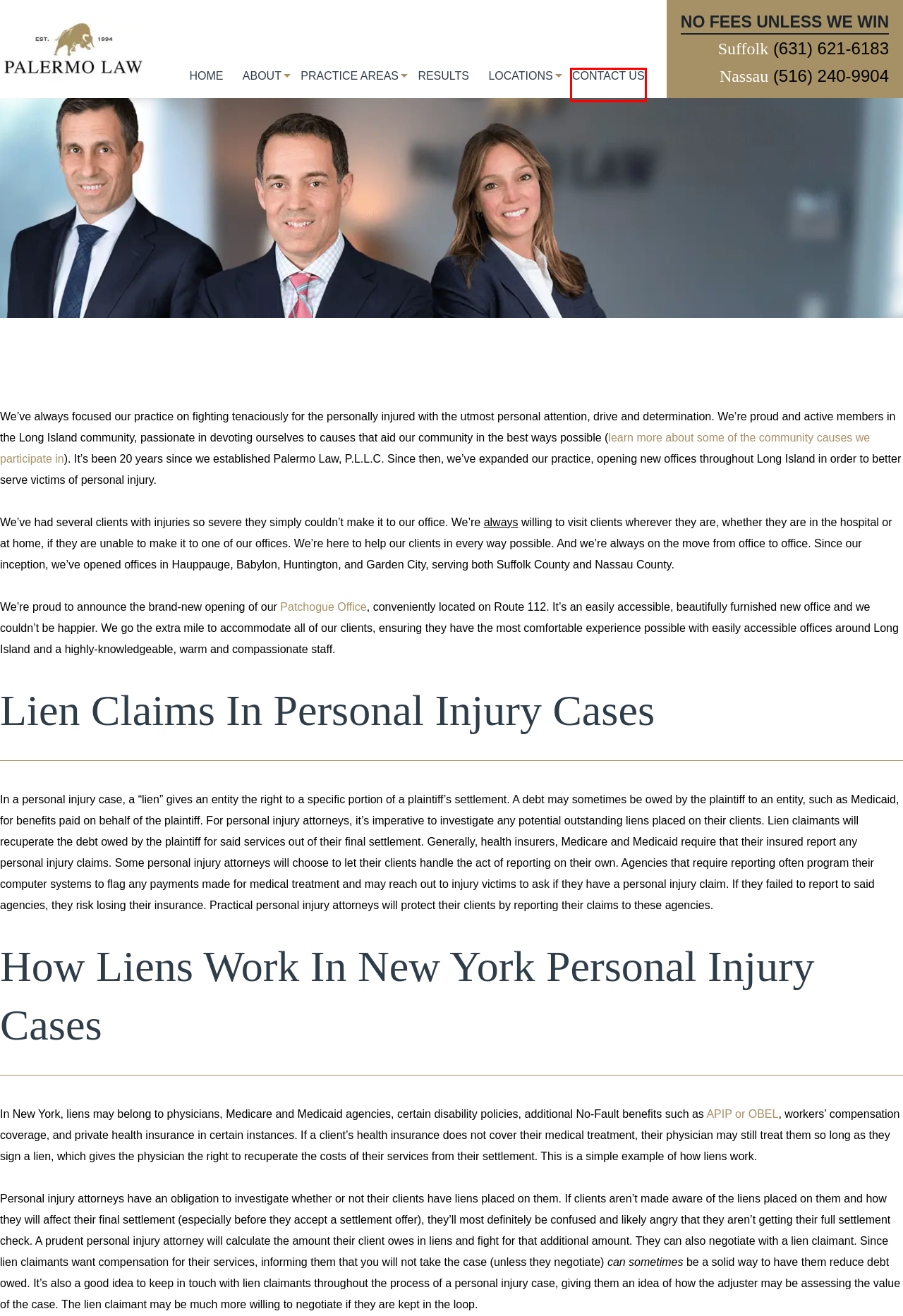Observe the provided screenshot of a webpage with a red bounding box around a specific UI element. Choose the webpage description that best fits the new webpage after you click on the highlighted element. These are your options:
A. Suffolk County DWI Attorney [#1 Voted 2024] DWI Lawyers NY
B. Lawyer Web Design | #1 2023 Law Firm Website Design Company
C. New York Divorce Lawyer [#1 2024] Divorce Attorneys NY
D. Website Design Las Vegas | #1 2024 Las Vegas Website Design Company | BenchMark Website Design
E. Contact Palermo Law, P.L.L.C. | Long Island's Personal Injury Law Firm
F. Case Results | Palermo Law, P.L.L.C.
G. Patchogue Personal Injury Attorney [Top-Rated] Personal Injury Lawyers NY
H. New York Personal Injury Lawyers [#1 Voted 2024] Personal Injury Attorney NY

E